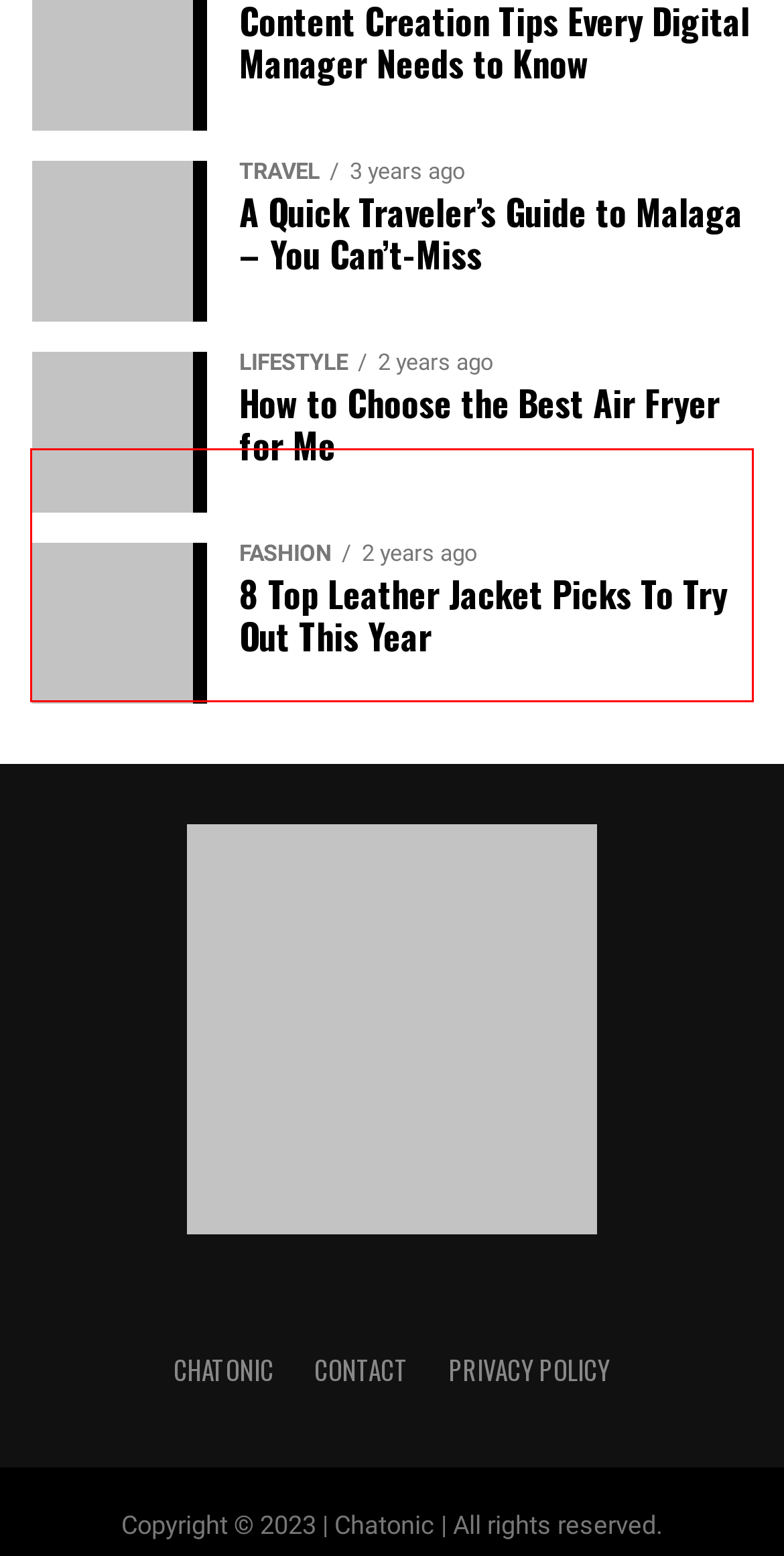You have a screenshot of a webpage with a UI element highlighted by a red bounding box. Use OCR to obtain the text within this highlighted area.

Additionally, make sure to keep your wallet software up-to-date with the latest security patches and software updates. This will help ensure the security of your crypto assets and prevent any potential vulnerabilities.